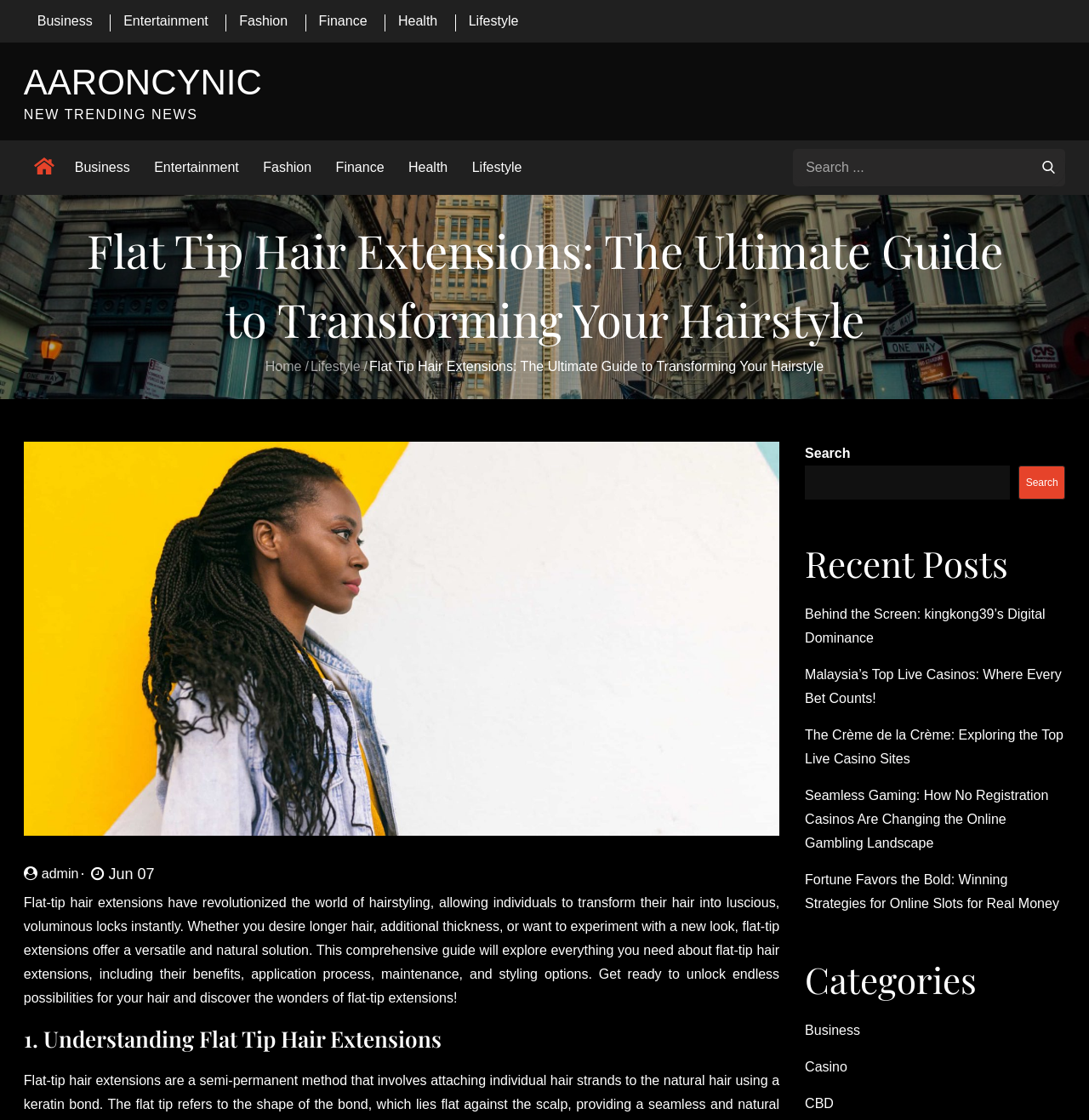Please respond in a single word or phrase: 
How many recent posts are listed on this webpage?

5